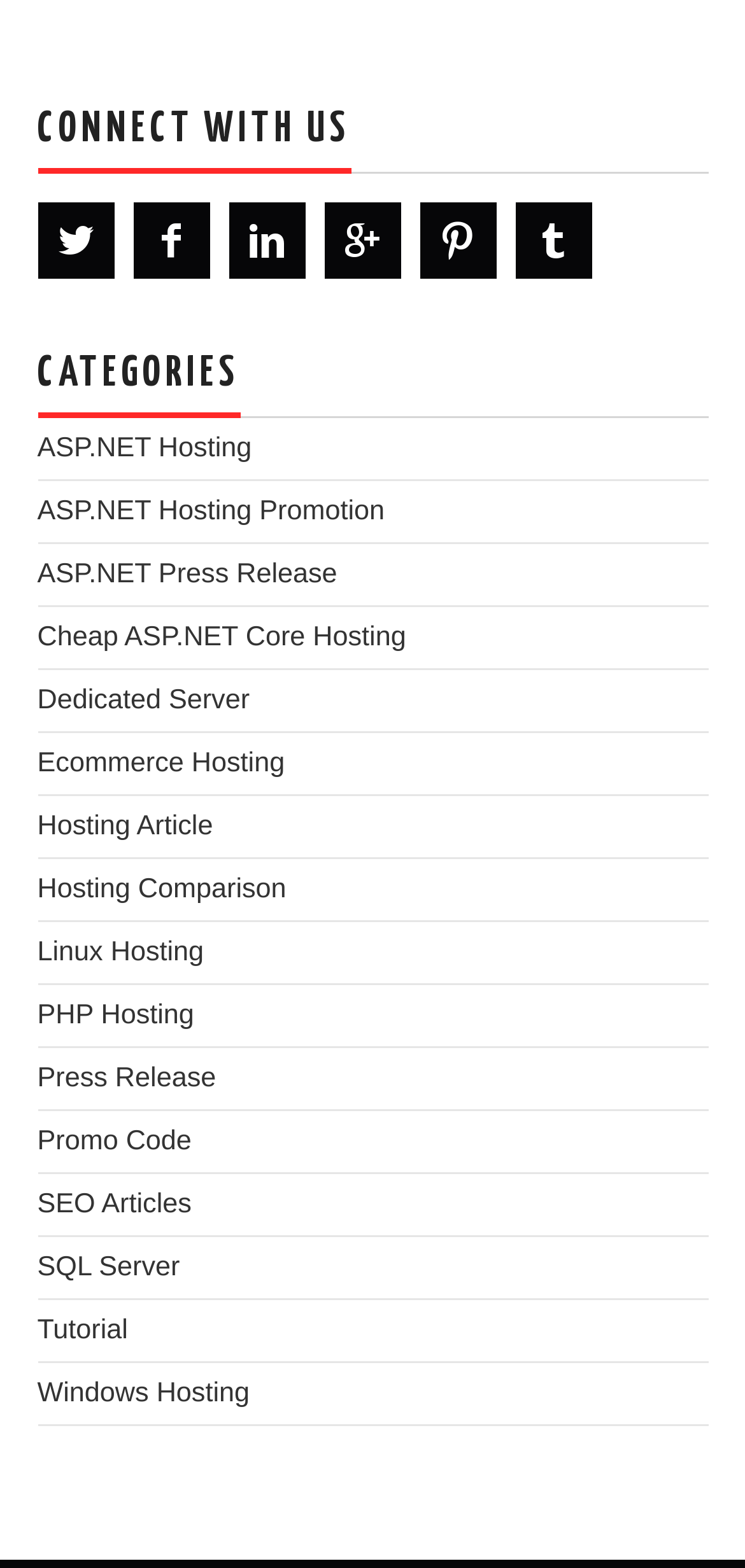What is the first social media icon?
Using the image as a reference, give a one-word or short phrase answer.

Facebook